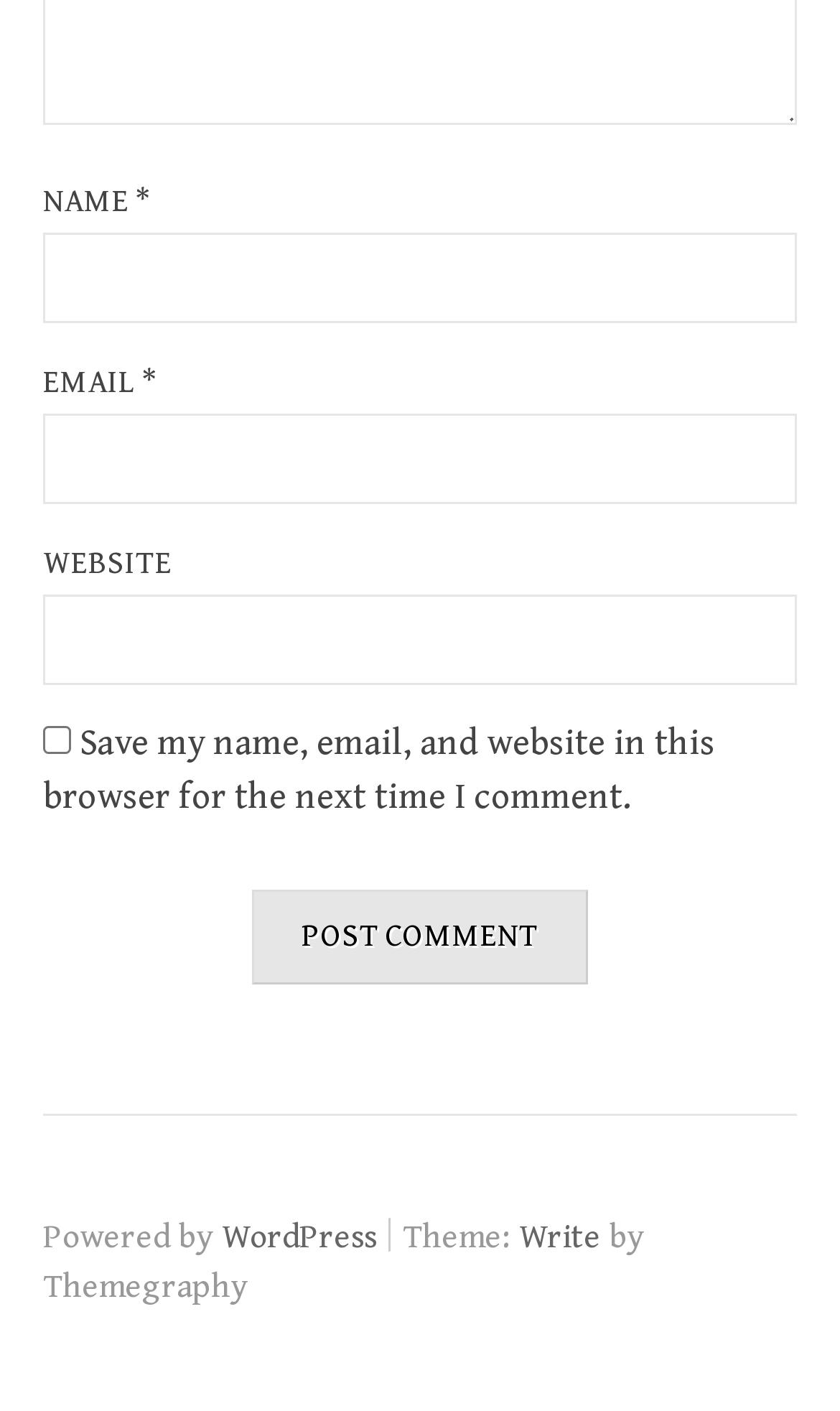Answer the question below in one word or phrase:
What is the platform that powers the website?

WordPress